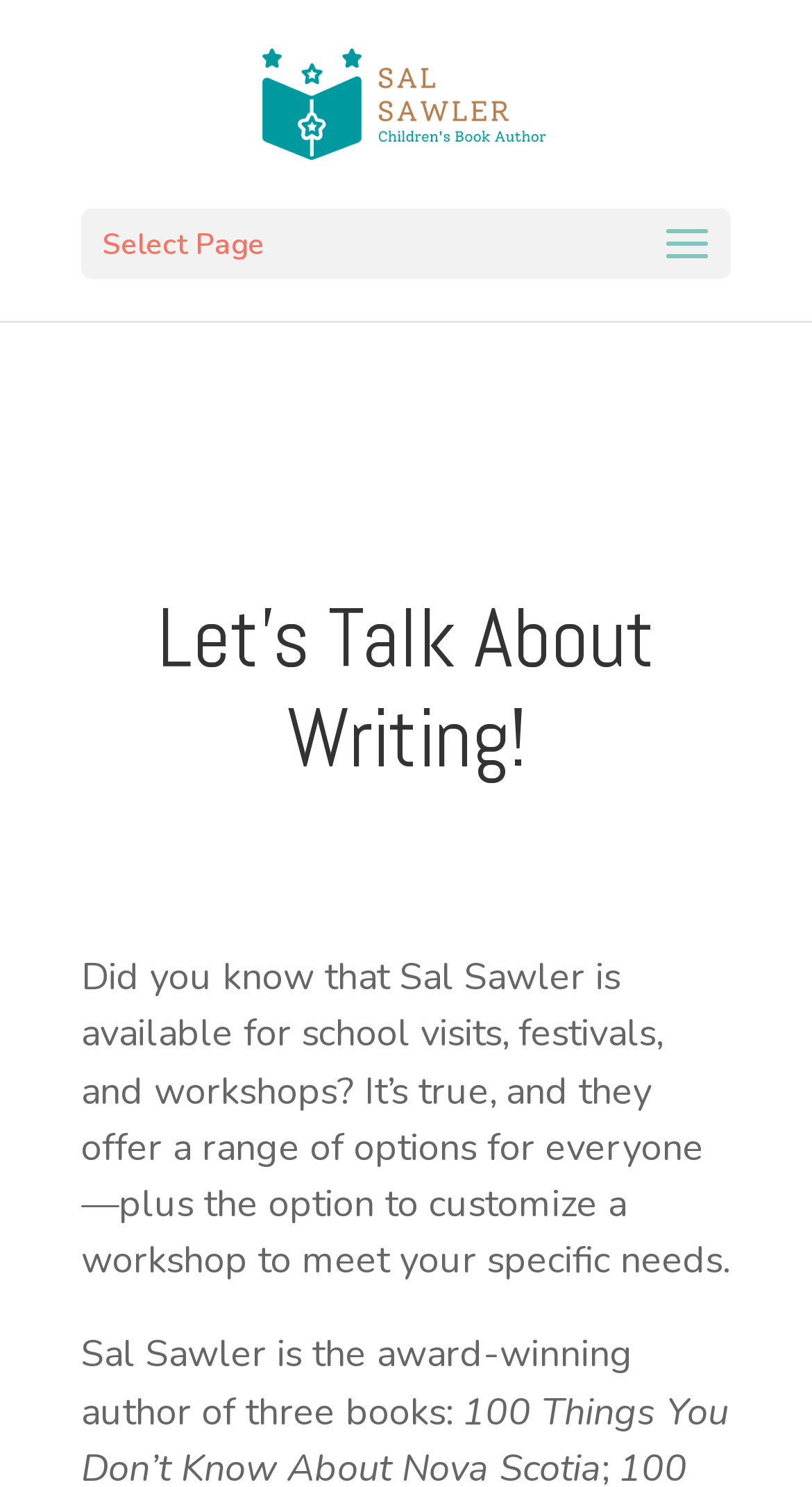What services does Sal Sawler offer?
Provide an in-depth and detailed explanation in response to the question.

The webpage states that Sal Sawler is 'available for school visits, festivals, and workshops', suggesting that these are the services offered by Sal Sawler.